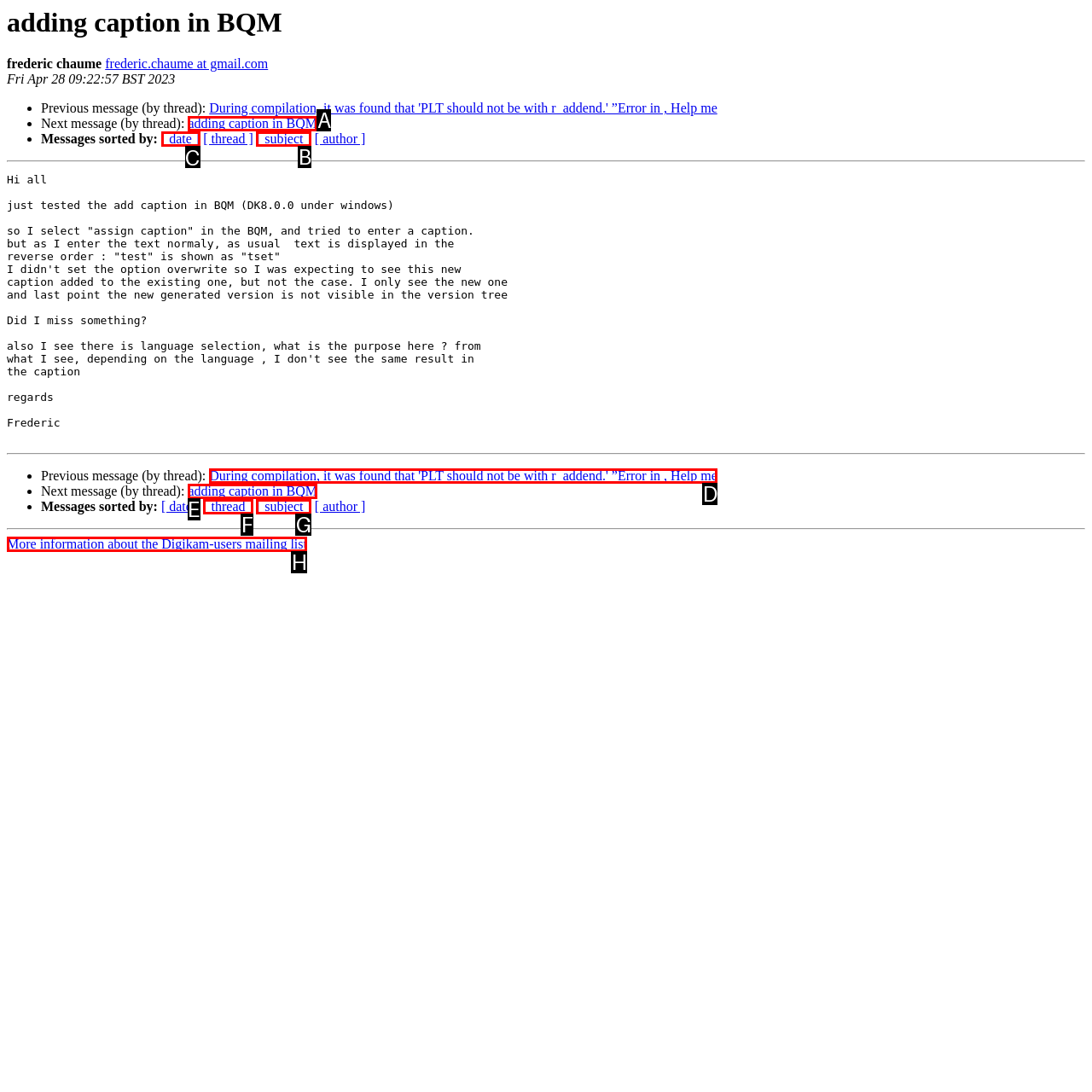Select the option I need to click to accomplish this task: Sort messages by date
Provide the letter of the selected choice from the given options.

C